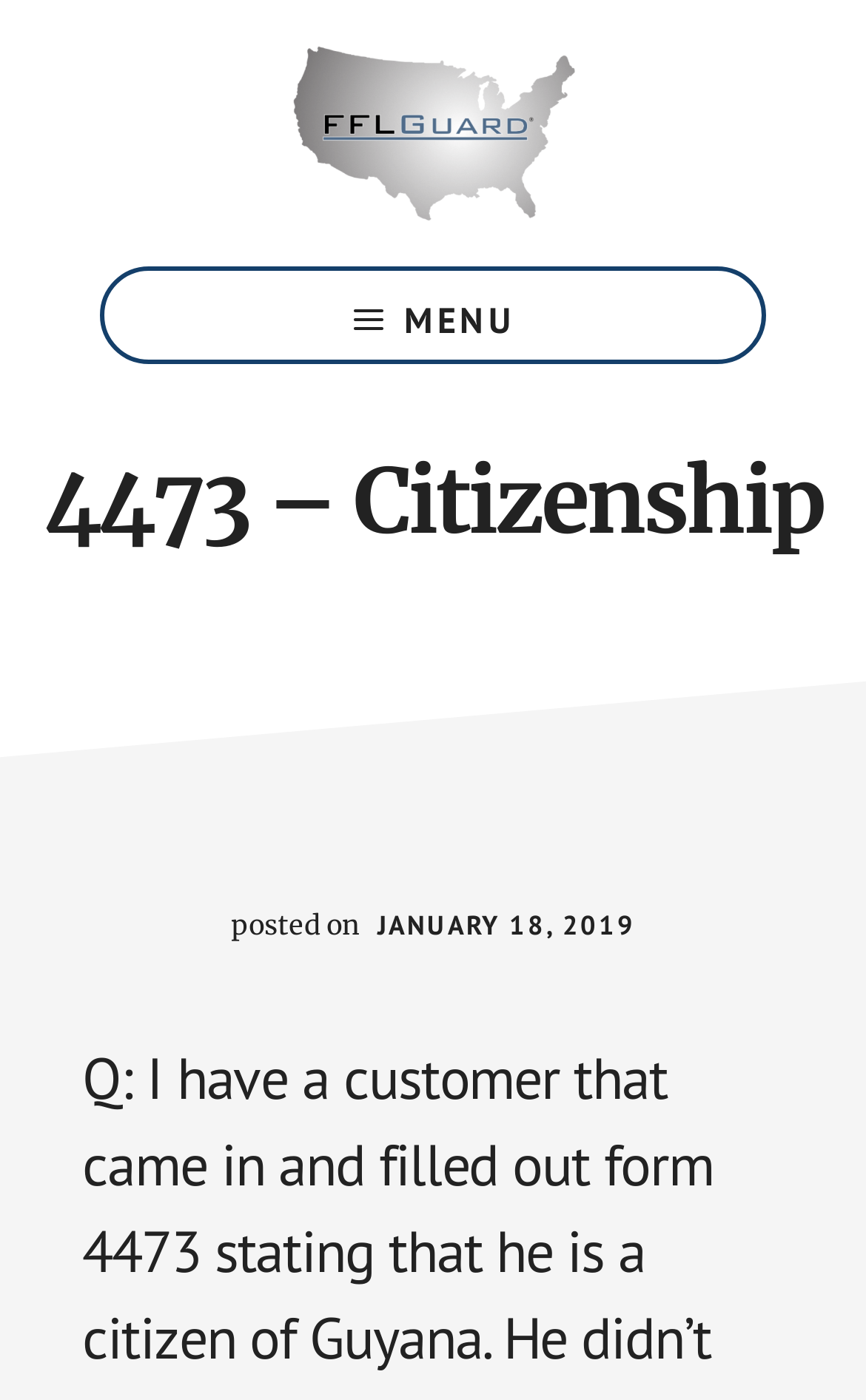Look at the image and give a detailed response to the following question: What is the date of the post?

The date of the post can be found in the header section, where it is written in a smaller font as 'JANUARY 18, 2019'.